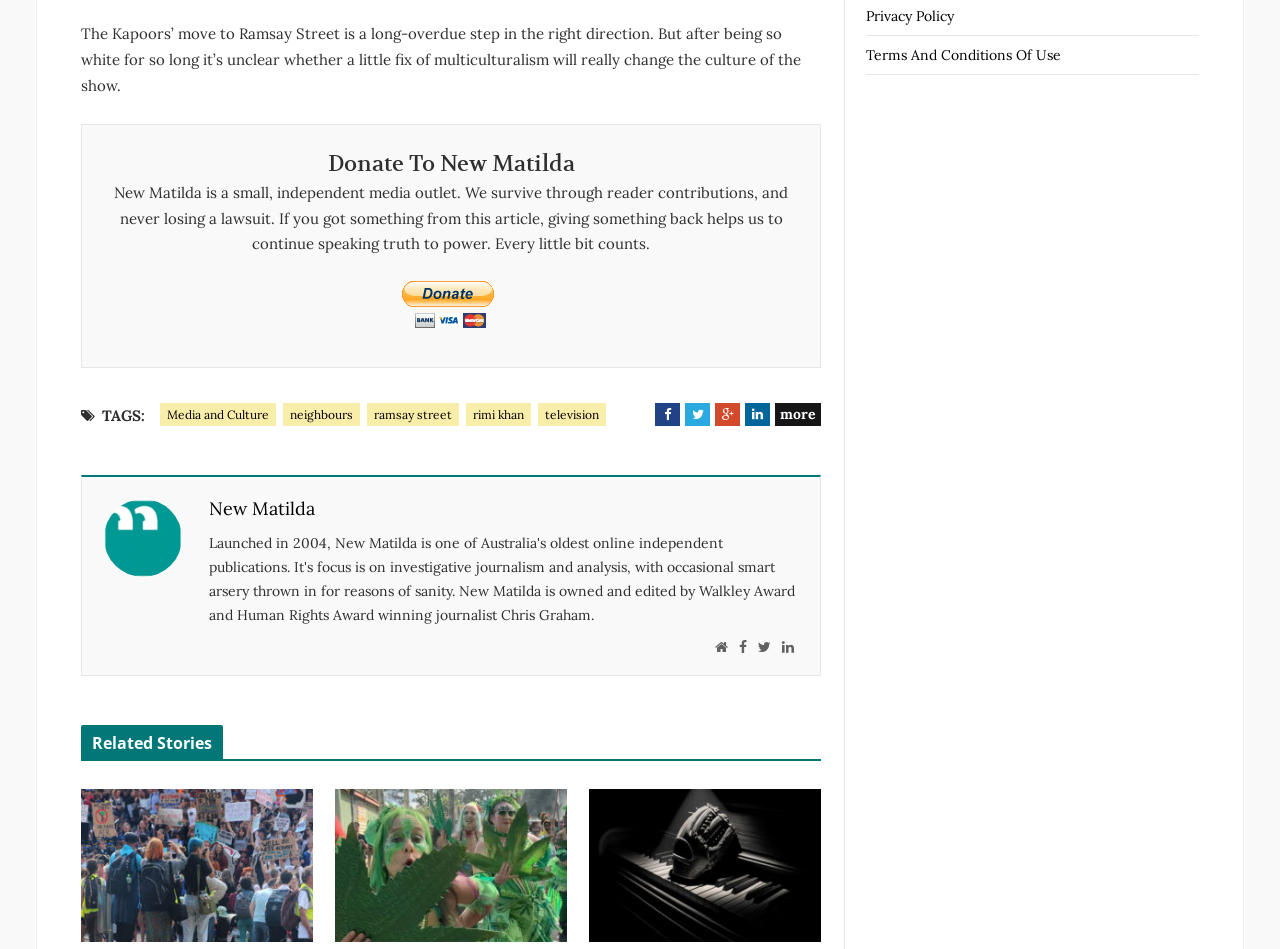Locate the bounding box coordinates of the element that should be clicked to fulfill the instruction: "Share on Facebook".

[0.512, 0.424, 0.531, 0.449]